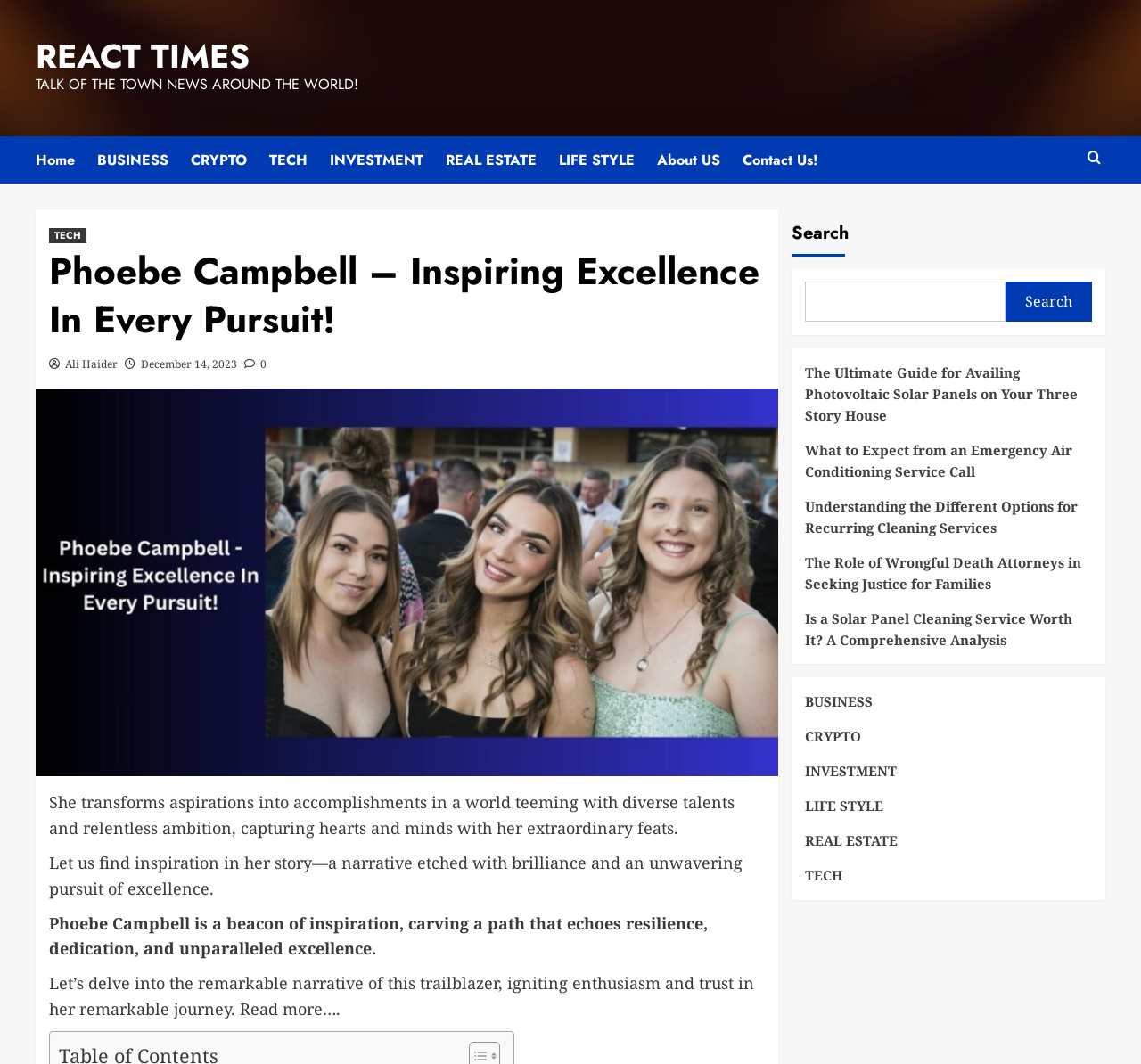Identify the bounding box coordinates for the element you need to click to achieve the following task: "Click on REACT TIMES". Provide the bounding box coordinates as four float numbers between 0 and 1, in the form [left, top, right, bottom].

[0.031, 0.03, 0.219, 0.075]